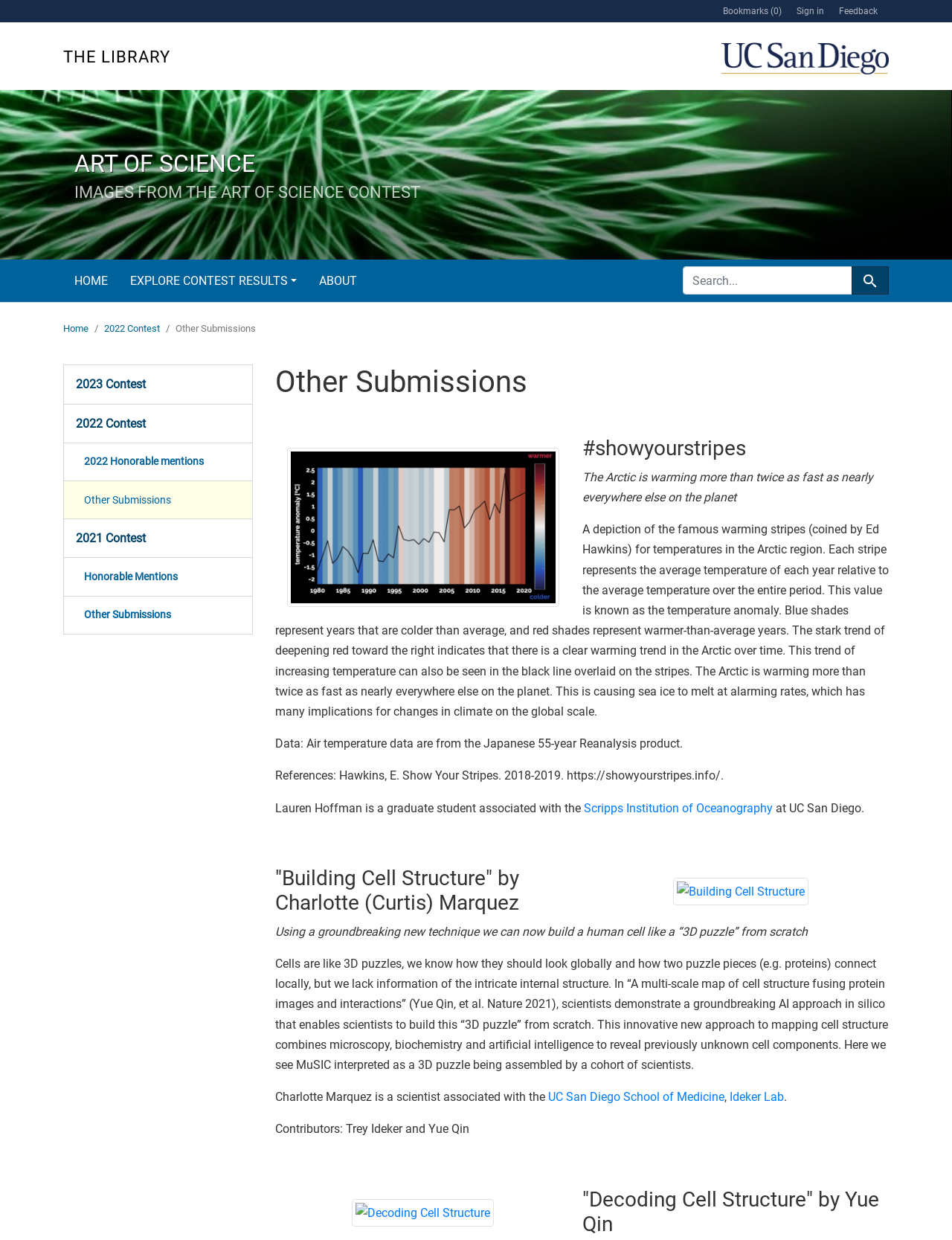Locate the bounding box for the described UI element: "Home". Ensure the coordinates are four float numbers between 0 and 1, formatted as [left, top, right, bottom].

[0.066, 0.26, 0.093, 0.269]